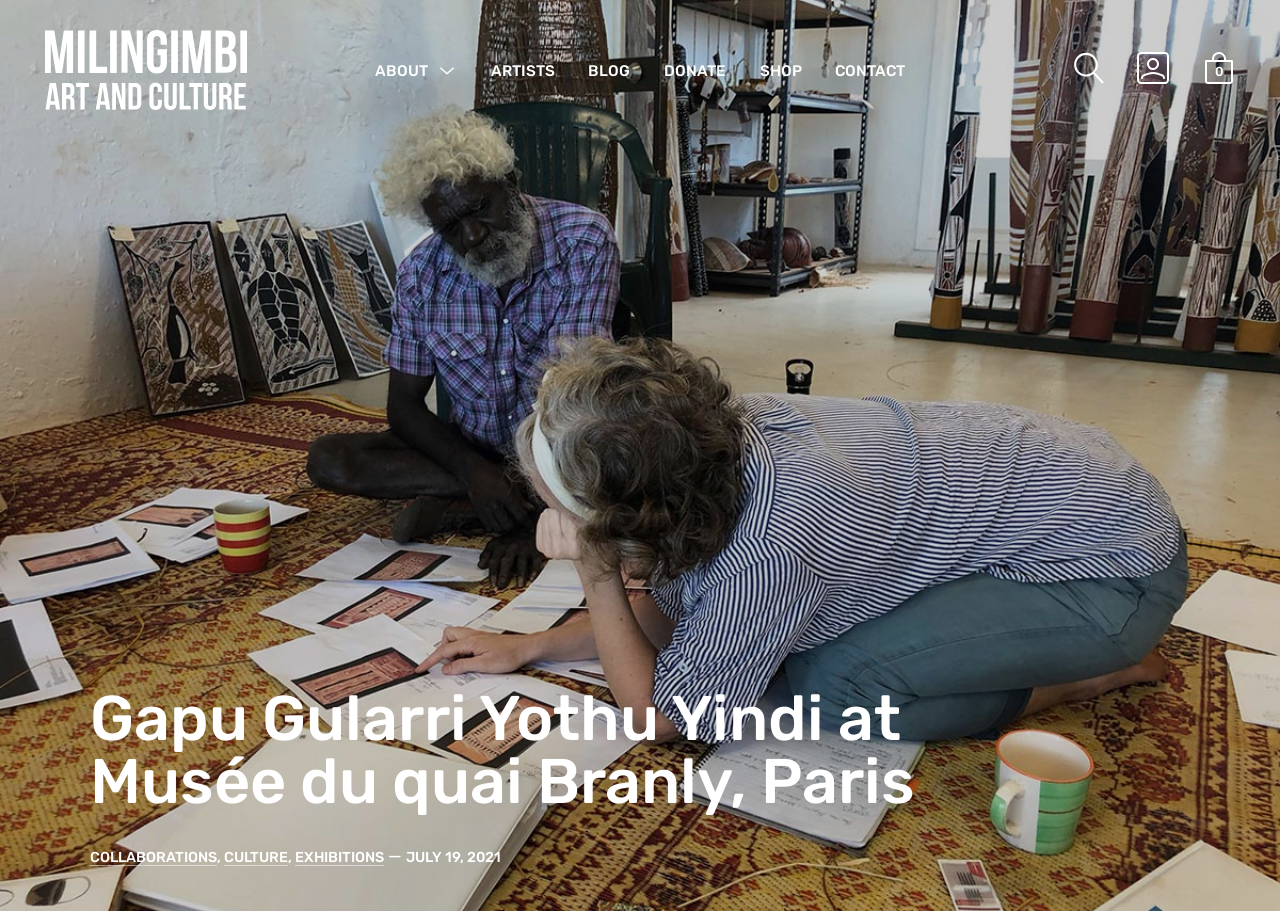Please identify the bounding box coordinates of the element's region that I should click in order to complete the following instruction: "view exhibitions". The bounding box coordinates consist of four float numbers between 0 and 1, i.e., [left, top, right, bottom].

[0.298, 0.143, 0.363, 0.163]